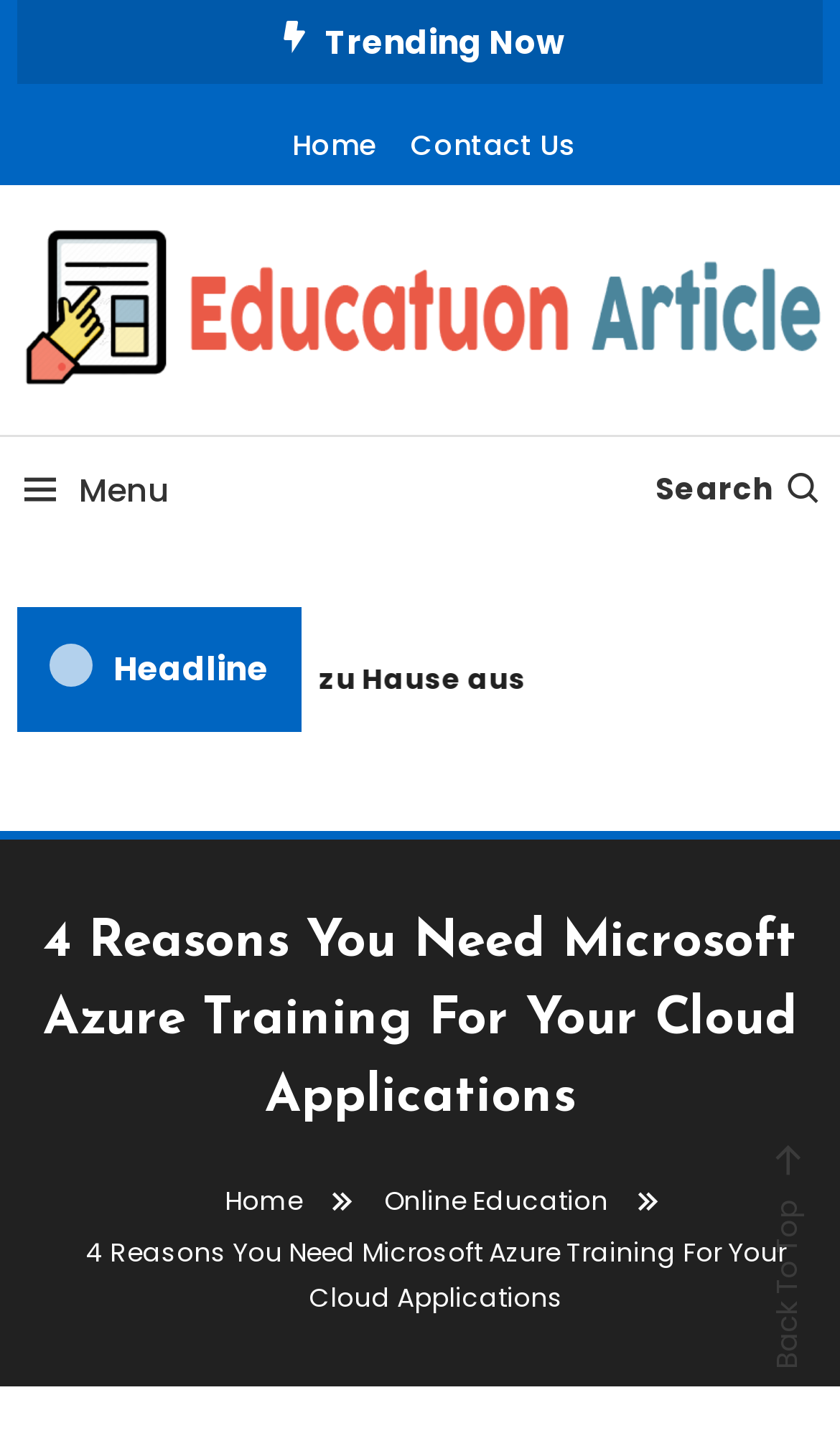Describe the webpage meticulously, covering all significant aspects.

The webpage is an article about Microsoft Azure training for cloud applications, with a focus on education. At the top, there is a navigation menu with links to "Home" and "Contact Us". Below this, there is a prominent link to "Education Article" with an accompanying image. To the right of this link, there is a section titled "Insights and Perspectives on Learning". 

Further down, there is a main headline that reads "4 Reasons You Need Microsoft Azure Training For Your Cloud Applications". Below this, there is a breadcrumbs navigation section that shows the article's location within the website, with links to "Home" and "Online Education". 

At the very bottom of the page, there is a "Back To Top" link. On the top right, there are two more links: one for a menu and another for search. The page also features a "Trending Now" section near the top.